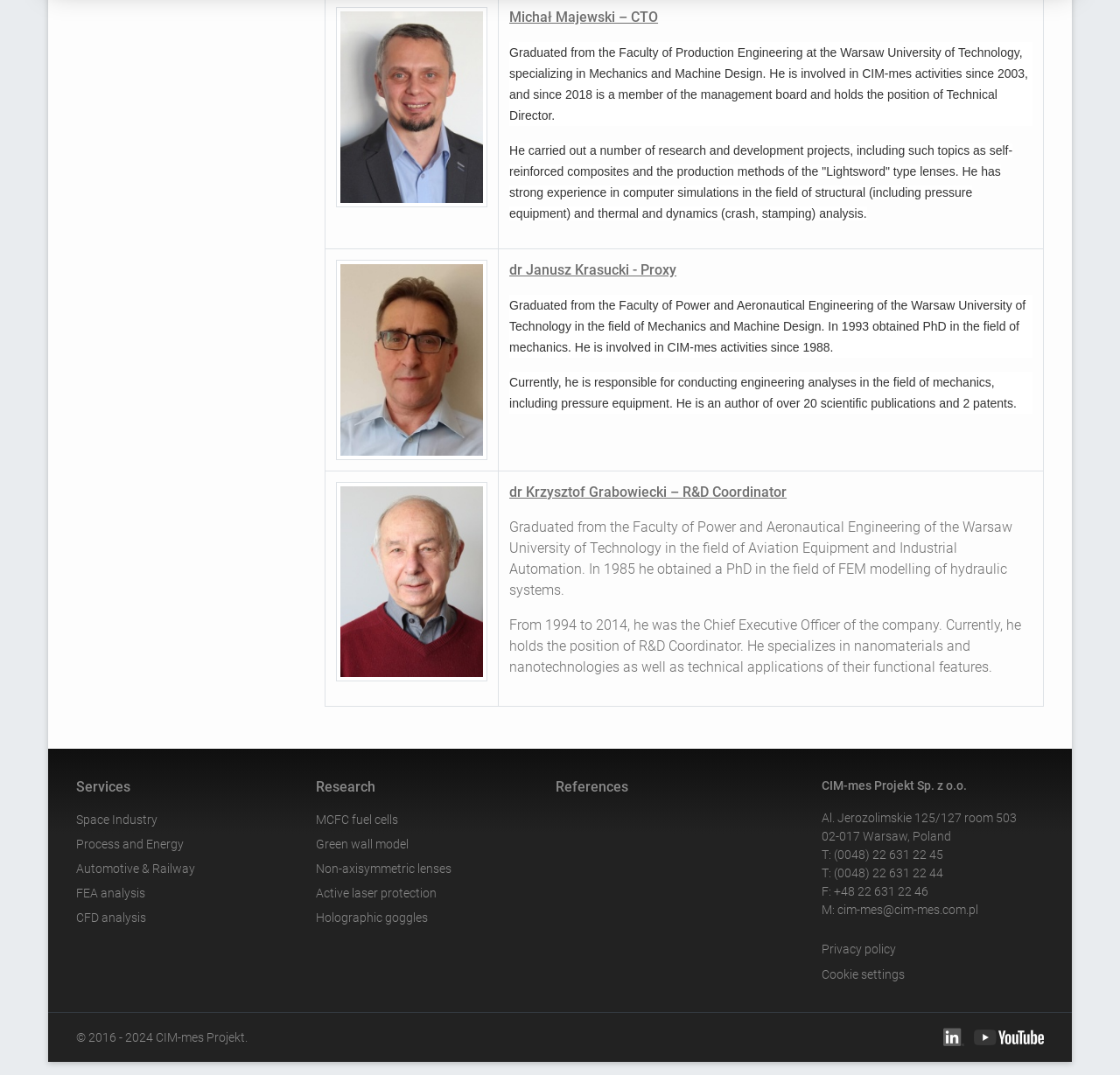How many links are there in the 'Services' section?
Give a detailed response to the question by analyzing the screenshot.

By examining the webpage, I found six link elements in the 'Services' section, namely 'Space Industry', 'Process and Energy', 'Automotive & Railway', 'FEA analysis', 'CFD analysis', and 'Research'.